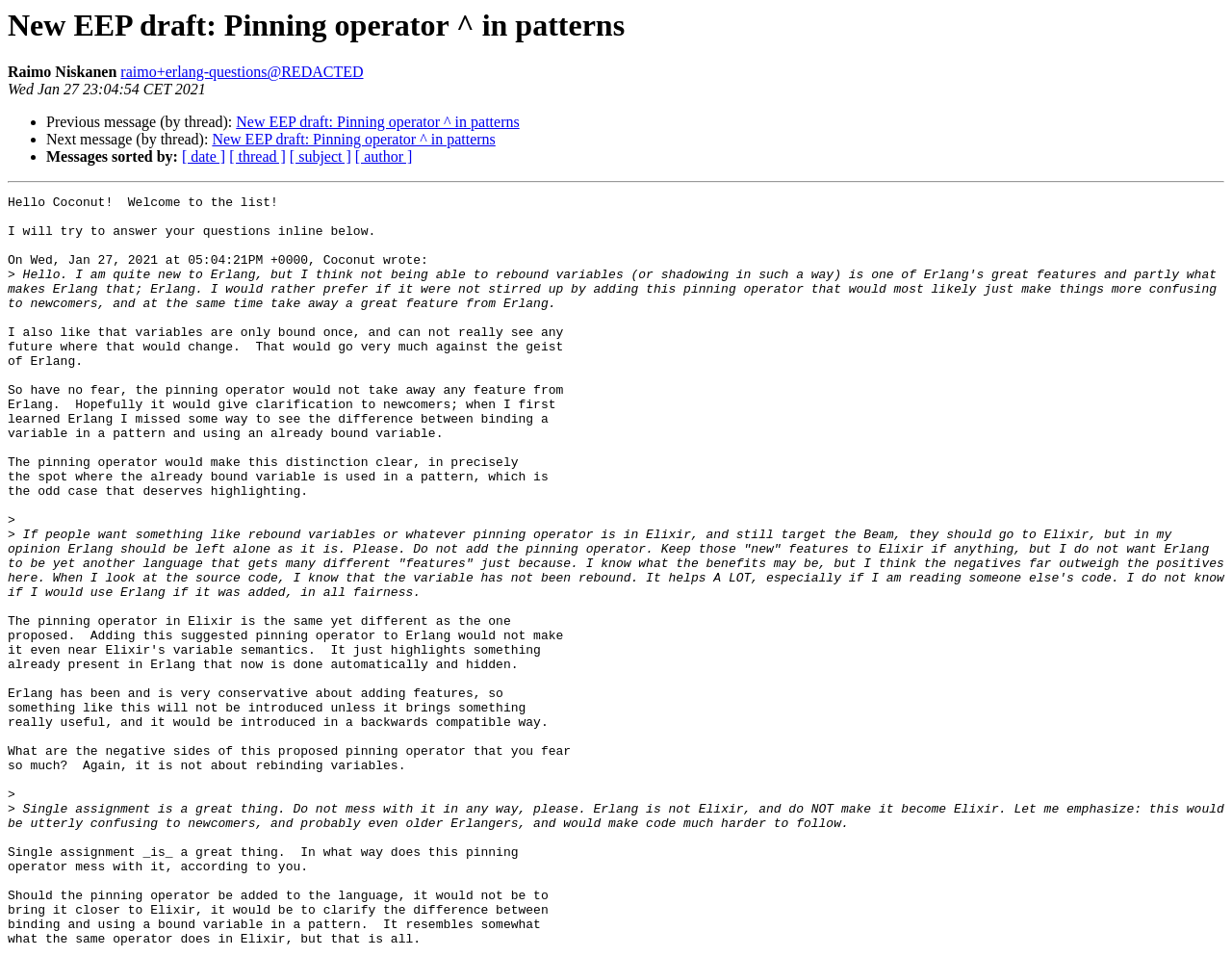Offer a comprehensive description of the webpage’s content and structure.

The webpage appears to be a discussion forum or mailing list archive, focused on a specific topic related to Erlang programming language. At the top, there is a heading that reads "New EEP draft: Pinning operator ^ in patterns" and is also the title of the webpage. Below the heading, there is a section with the author's name, "Raimo Niskanen", and their email address. The date and time of the post, "Wed Jan 27 23:04:54 CET 2021", is also displayed.

The main content of the webpage is a discussion thread, with several messages and responses. The thread starts with a message from the author, "Hello Coconut! Welcome to the list!", followed by a response to a question or comment from someone named Coconut. The response is a lengthy text that discusses the benefits and drawbacks of introducing a pinning operator in Erlang.

Below the initial response, there are several links to navigate through the discussion thread, including "Previous message (by thread):" and "Next message (by thread):" with corresponding links to the relevant messages. There are also links to sort the messages by date, thread, subject, or author.

The rest of the webpage is dedicated to the discussion, with several paragraphs of text that debate the pros and cons of introducing the pinning operator in Erlang. The discussion is technical in nature, with references to specific features and concepts in Erlang and Elixir programming languages. The tone of the discussion is informal, with the participants expressing their opinions and concerns about the potential changes to the language.